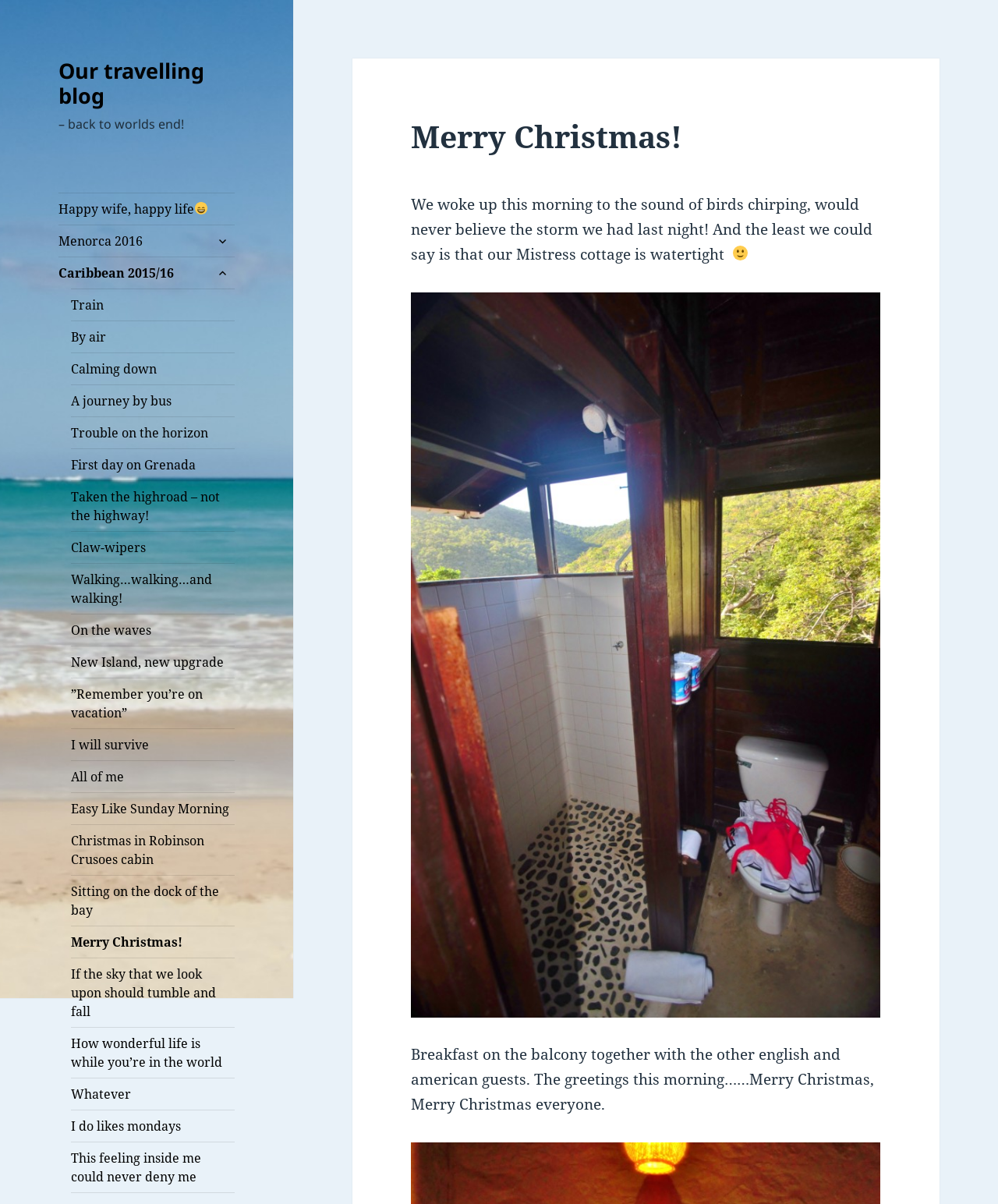Provide the bounding box coordinates of the area you need to click to execute the following instruction: "Click on the 'Train' link".

[0.071, 0.24, 0.235, 0.266]